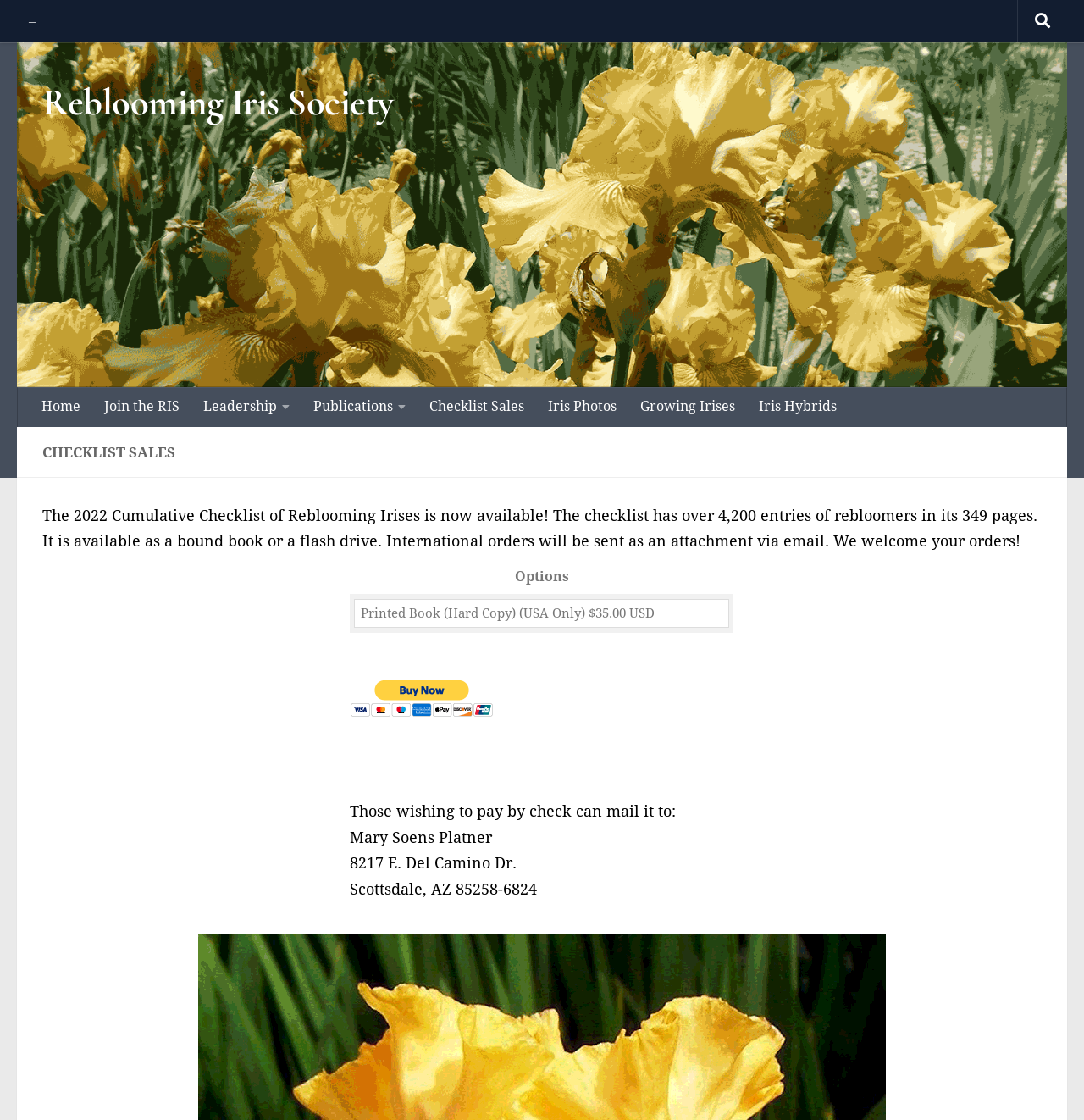What is the name of the organization?
Answer with a single word or phrase, using the screenshot for reference.

Reblooming Iris Society